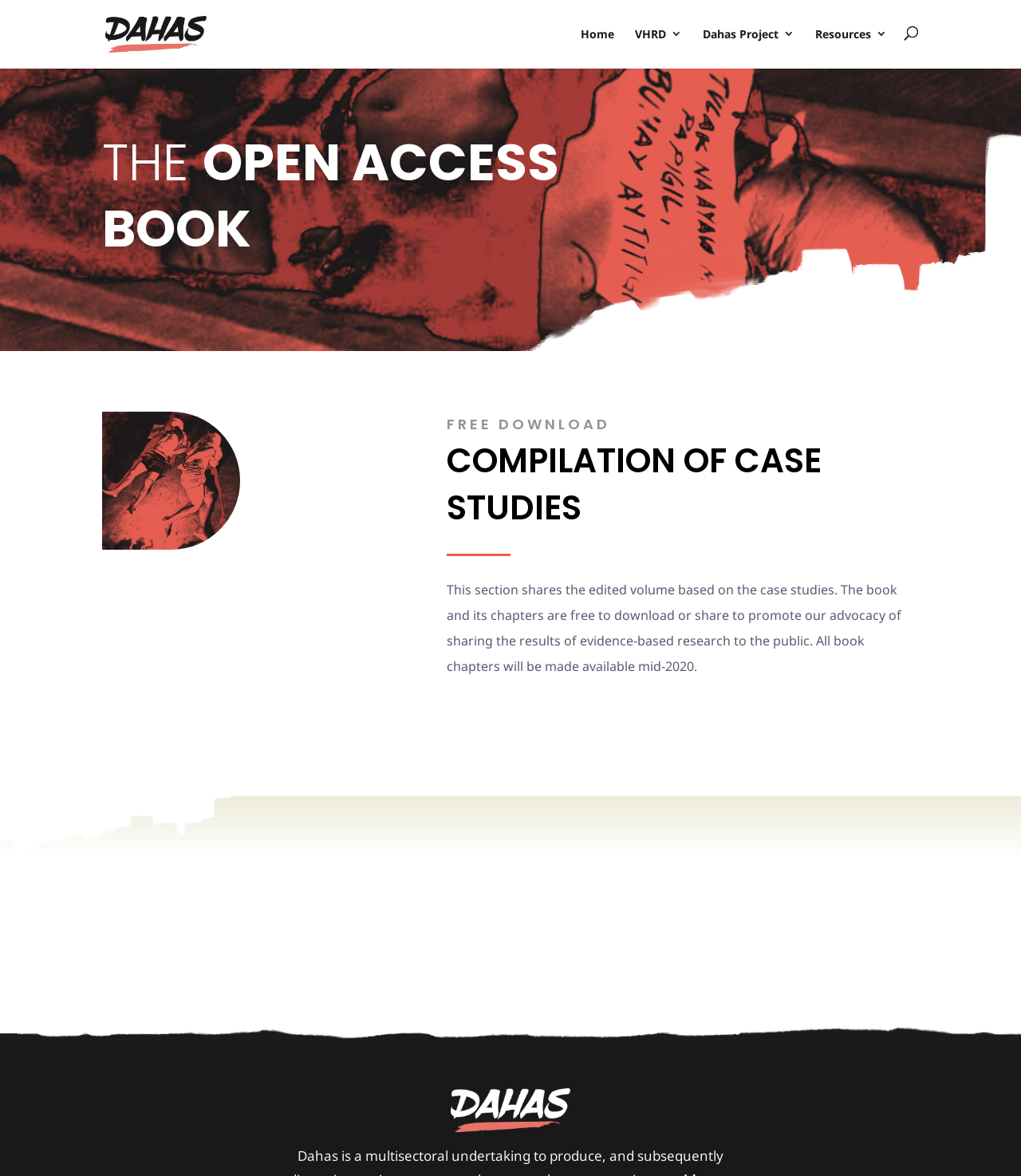Construct a thorough caption encompassing all aspects of the webpage.

The webpage is about a book titled "Violence, Human Rights, and Democracy in the Philippines". At the top left, there is a link with the same title as the book, accompanied by a small image. 

On the top right, there are four links: "Home", "VHRD 3", "Dahas Project 3", and "Resources 3", arranged horizontally. Below these links, there is a search bar that spans almost the entire width of the page.

The main content of the page is an article that occupies most of the page. It starts with three headings: "THE OPEN ACCESS BOOK", "FREE DOWNLOAD", and "COMPILATION OF CASE STUDIES", which are stacked vertically. 

Below the headings, there are two paragraphs of text. The first paragraph explains that the section shares an edited volume based on case studies, and the book and its chapters are free to download or share. The second paragraph mentions that all book chapters will be made available mid-2020.

At the bottom of the page, there is a link and a sentence of text that says "Dahas is a multisectoral undertaking".